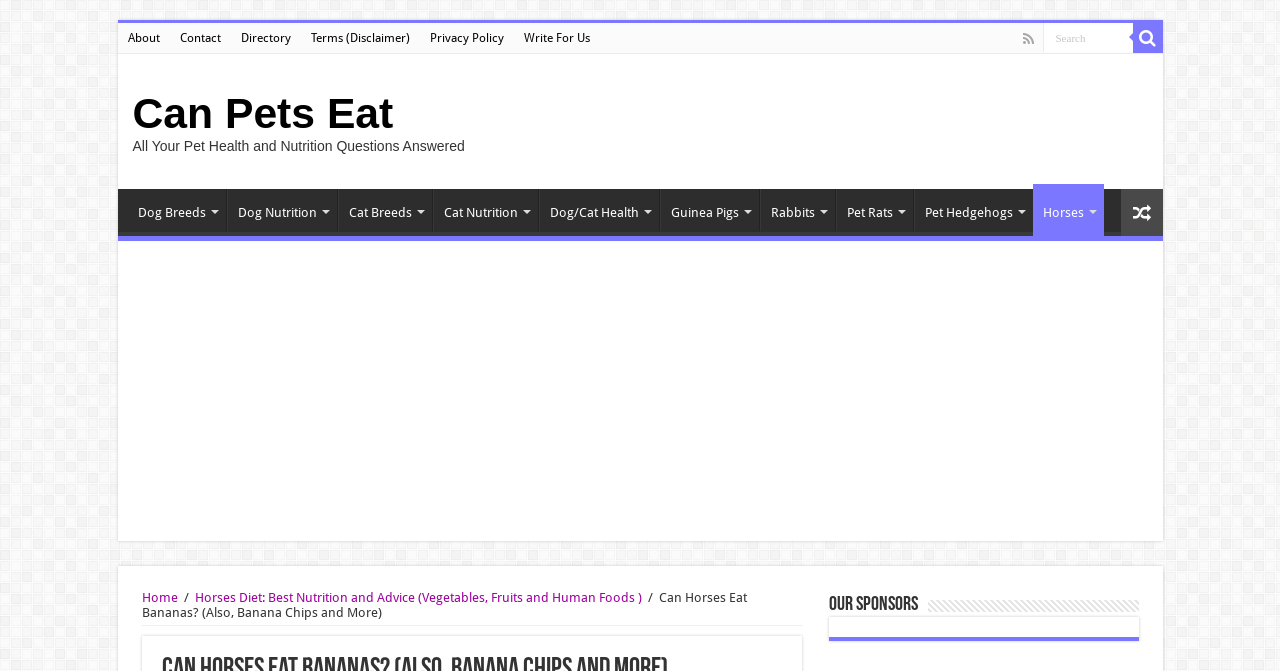What type of pets are discussed on this webpage?
Using the image as a reference, answer with just one word or a short phrase.

Multiple